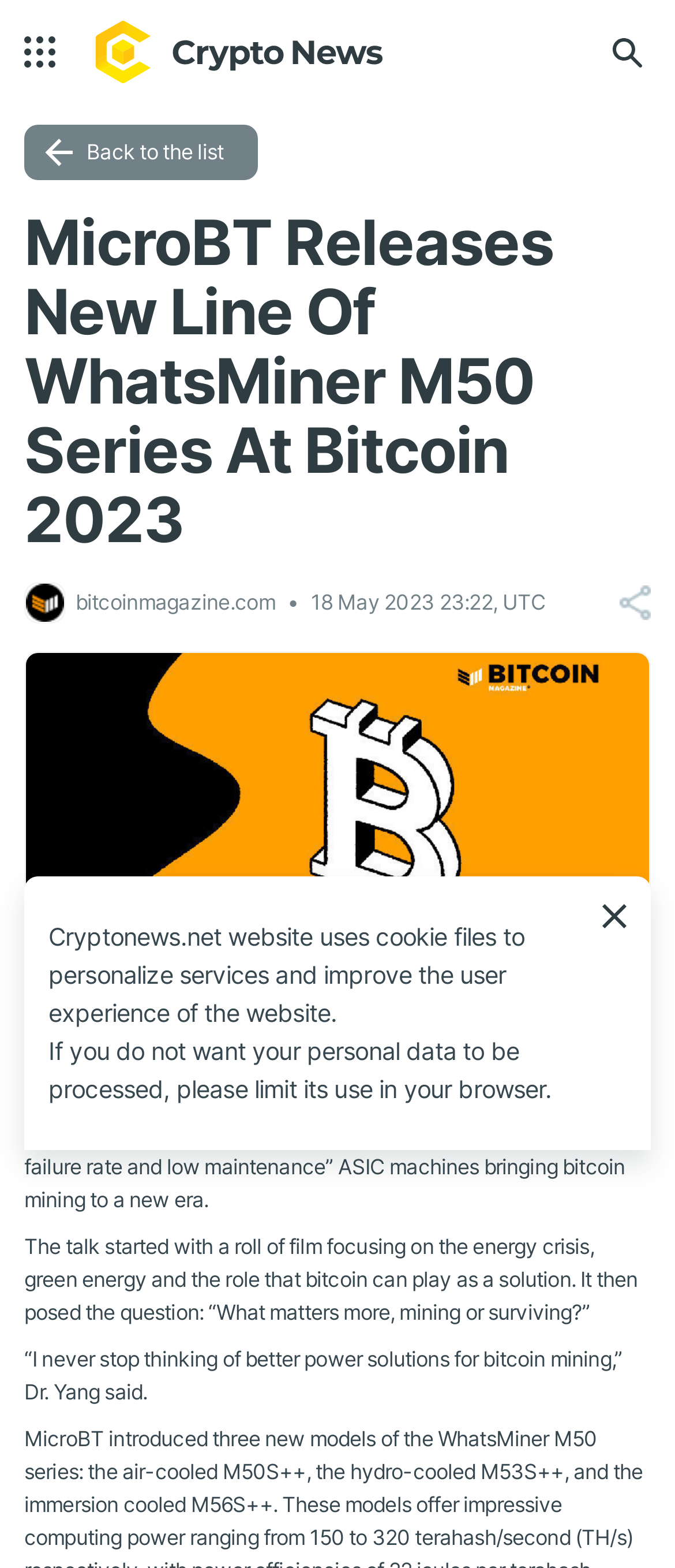What is the name of the ASIC mining machine series?
Provide a fully detailed and comprehensive answer to the question.

I found the answer by reading the text content of the webpage, specifically the heading 'MicroBT Releases New Line Of WhatsMiner M50 Series At Bitcoin 2023'.